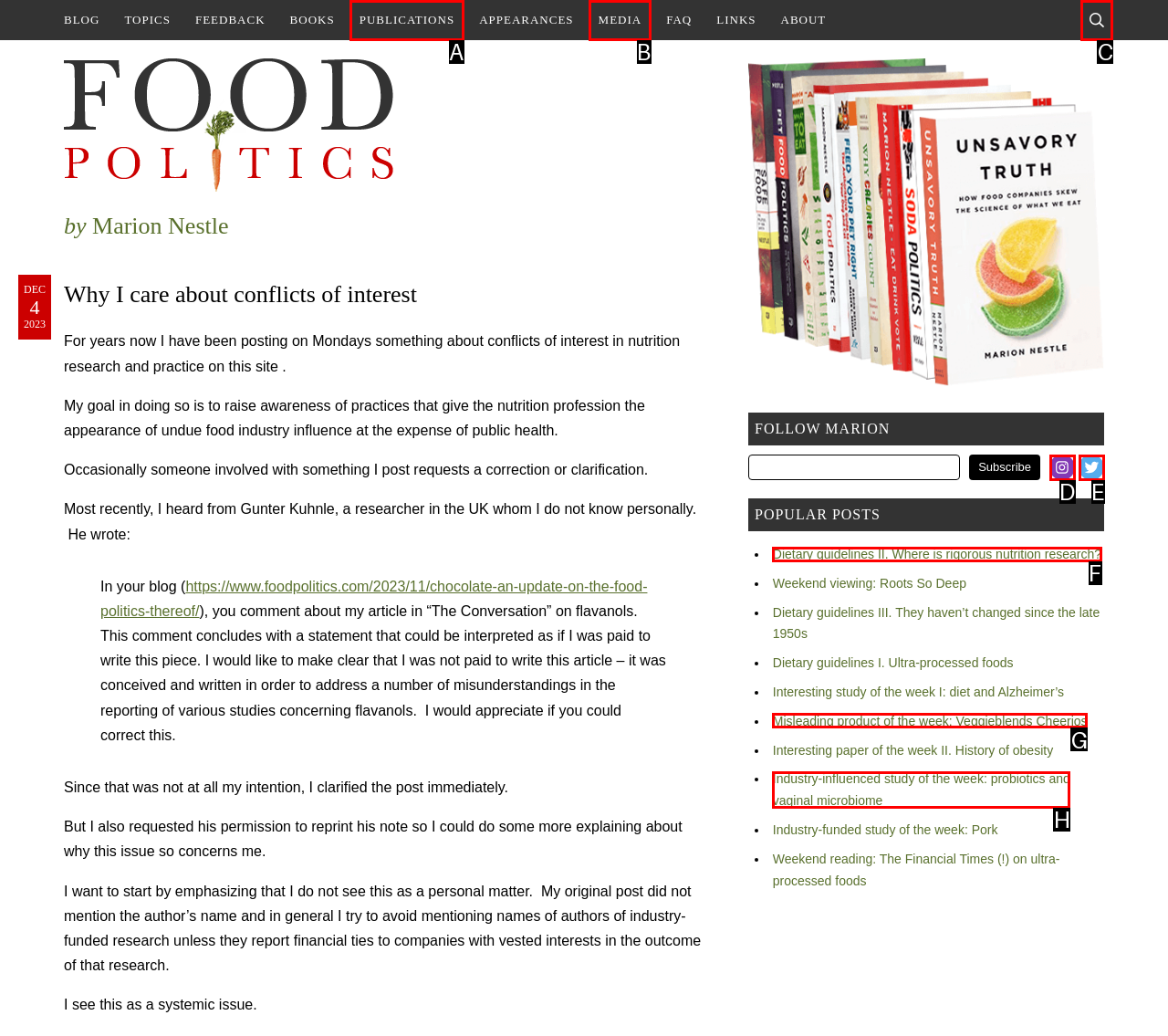What letter corresponds to the UI element to complete this task: Search for something
Answer directly with the letter.

C